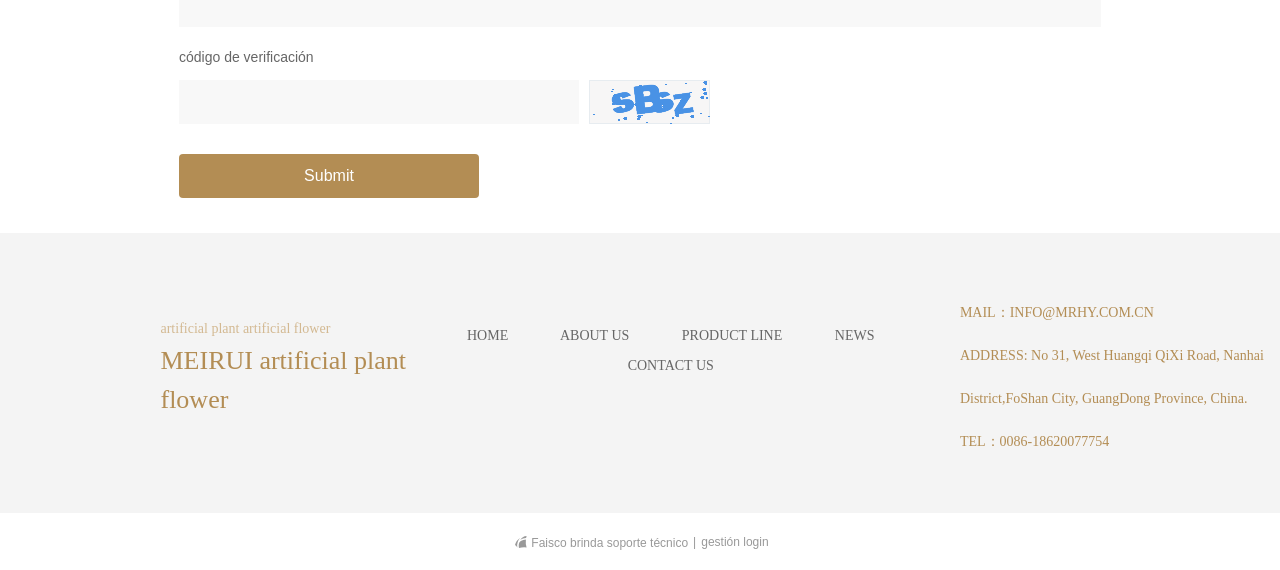Please reply with a single word or brief phrase to the question: 
How many links are in the navigation menu?

5